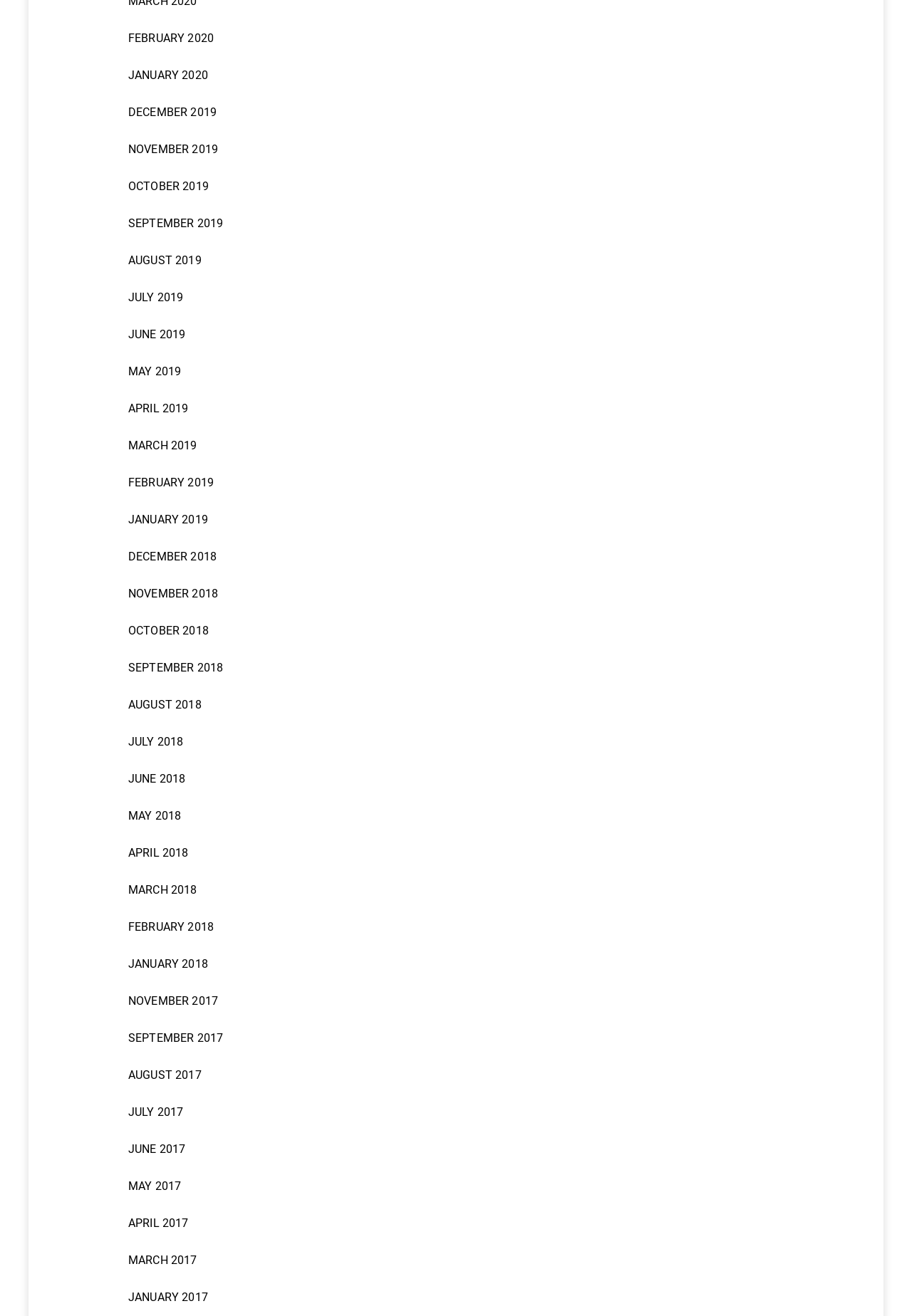Please provide a comprehensive response to the question based on the details in the image: What is the time period covered by the listed months?

By examining the list of links, I found that the months listed cover a time period from 2017 to 2020, with each year having 12 months represented.